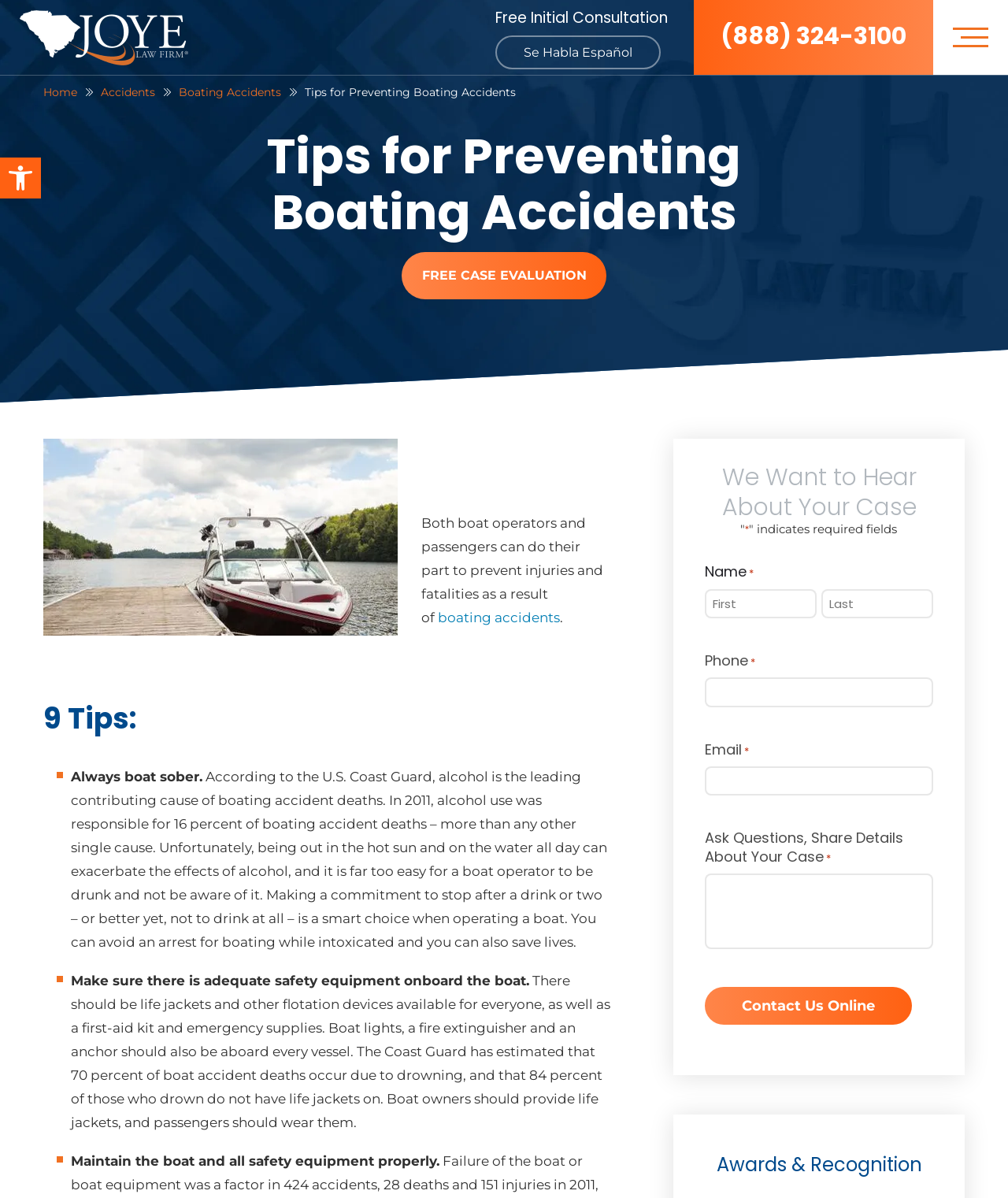Identify the bounding box coordinates for the UI element that matches this description: "Se Habla Español".

[0.491, 0.029, 0.655, 0.058]